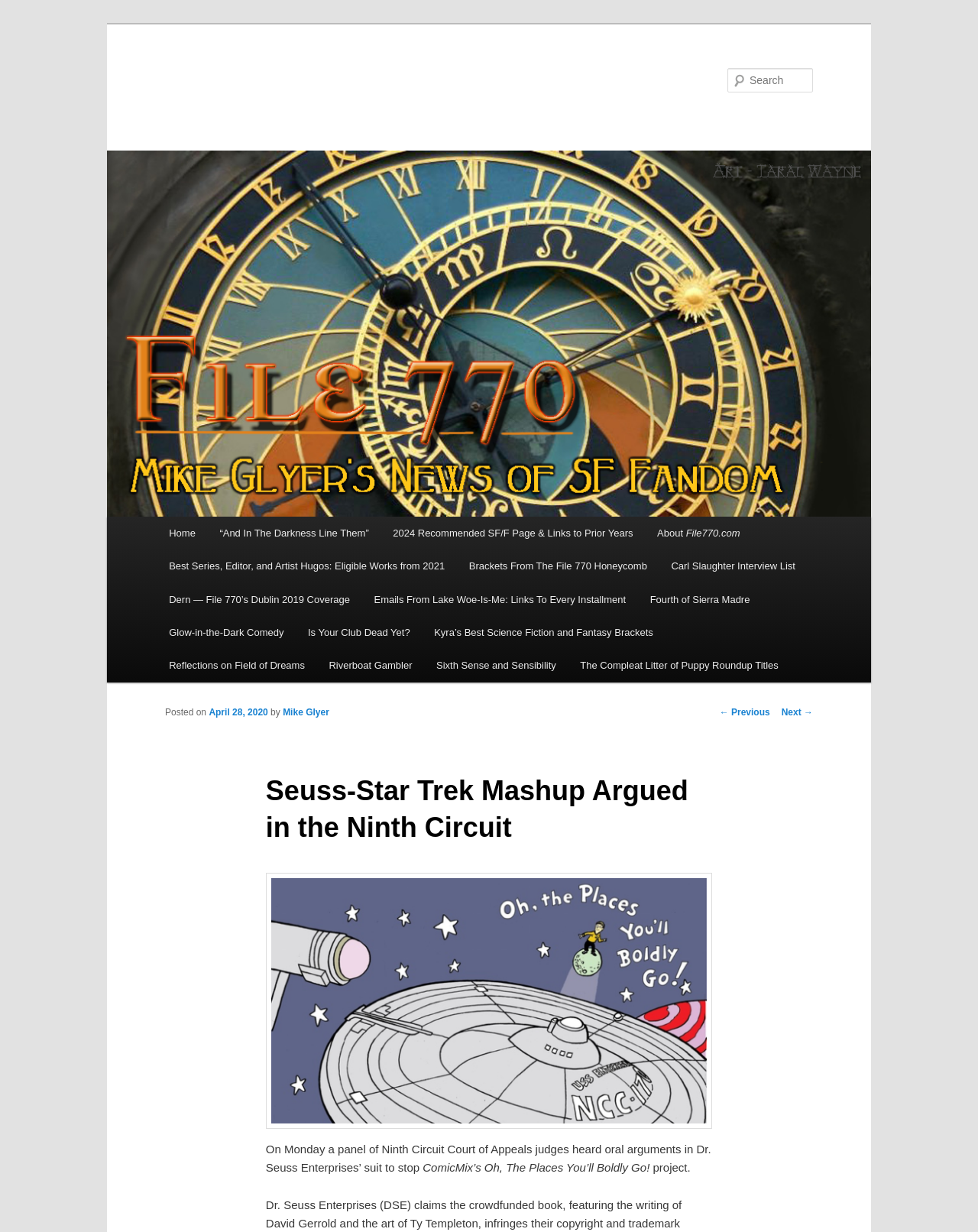Can you provide the bounding box coordinates for the element that should be clicked to implement the instruction: "View the previous post"?

[0.736, 0.574, 0.787, 0.582]